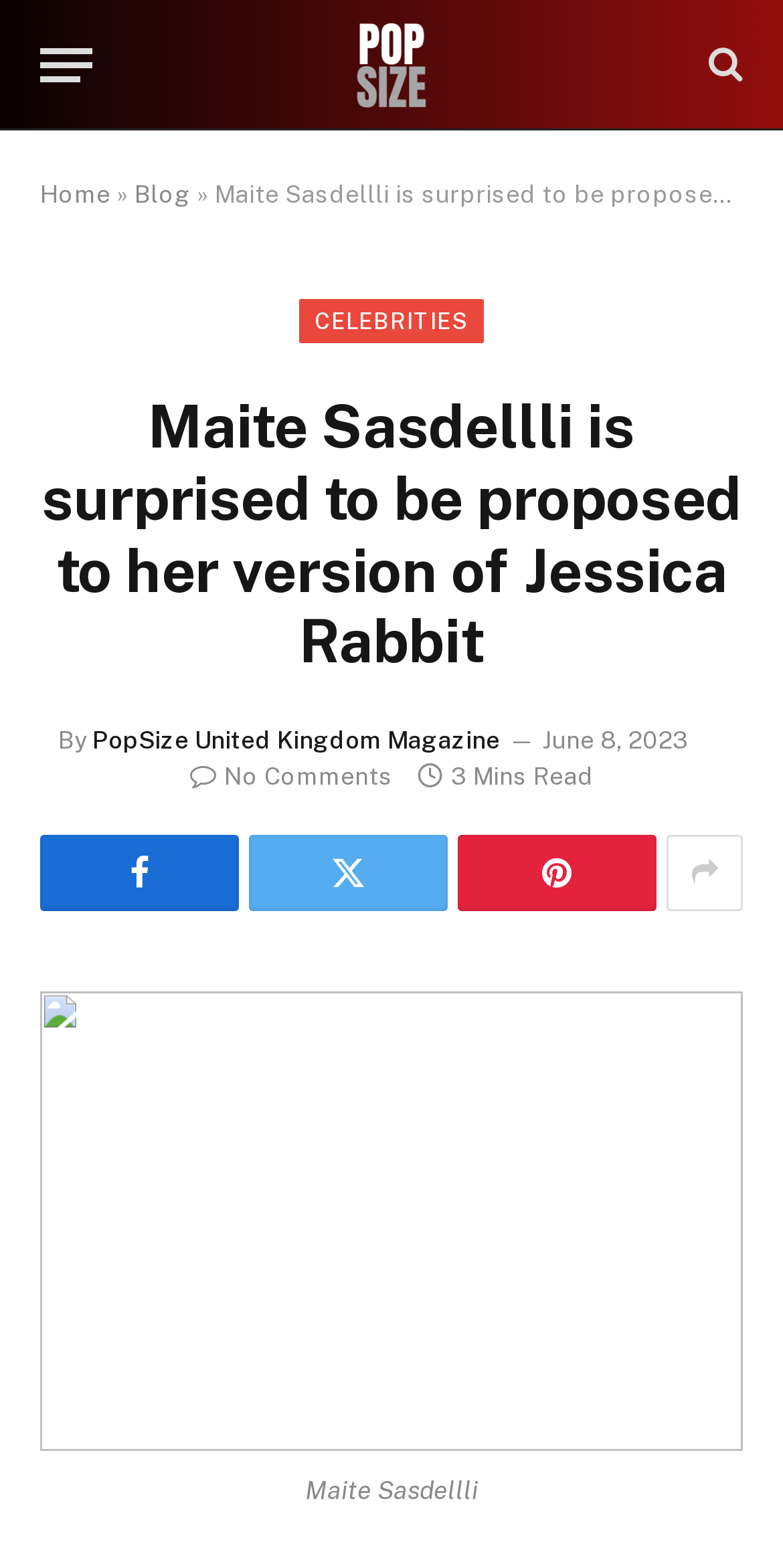Using the format (top-left x, top-left y, bottom-right x, bottom-right y), provide the bounding box coordinates for the described UI element. All values should be floating point numbers between 0 and 1: Blog

[0.172, 0.115, 0.244, 0.133]